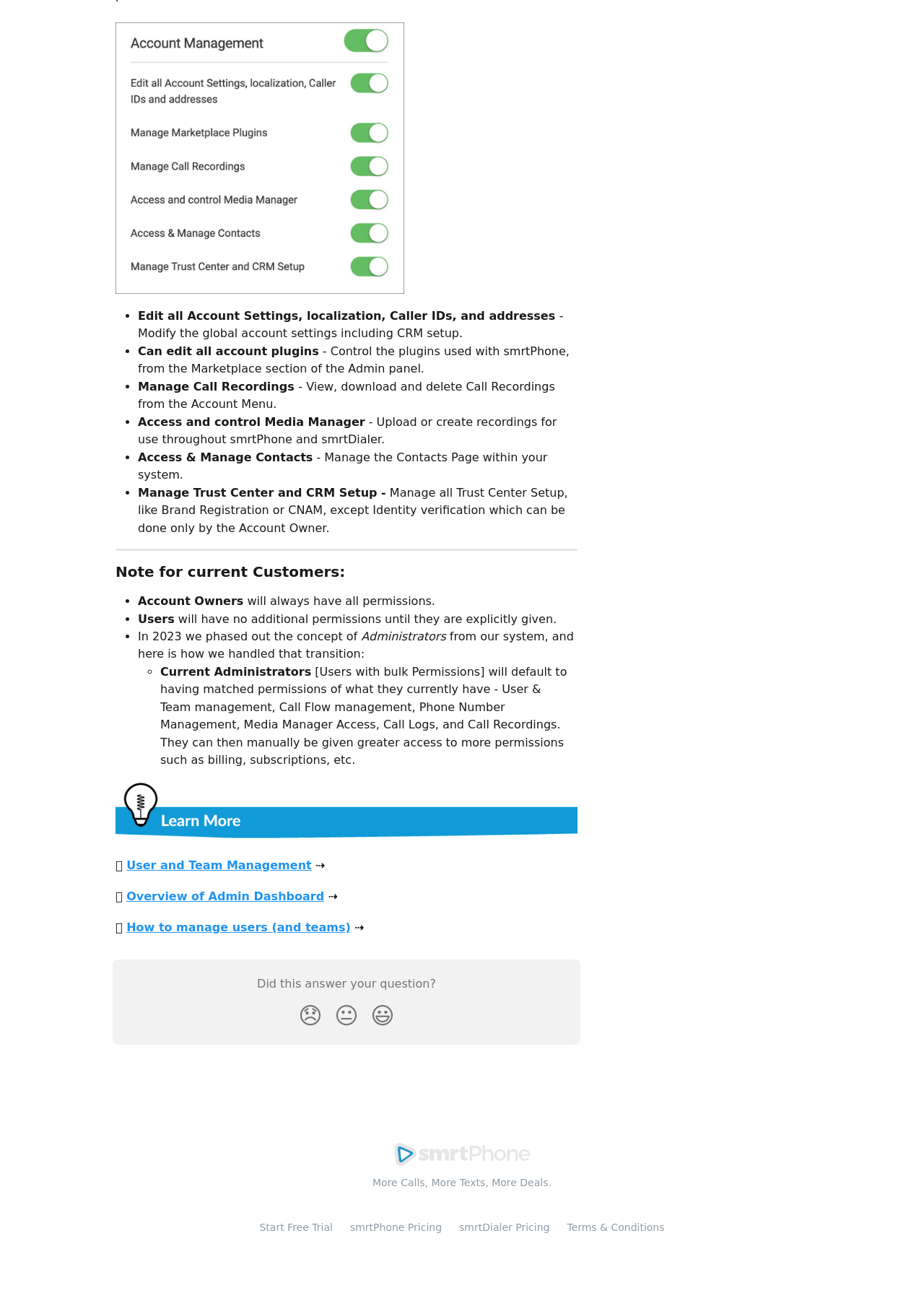Provide a brief response to the question using a single word or phrase: 
What can users with bulk permissions default to having?

matched permissions